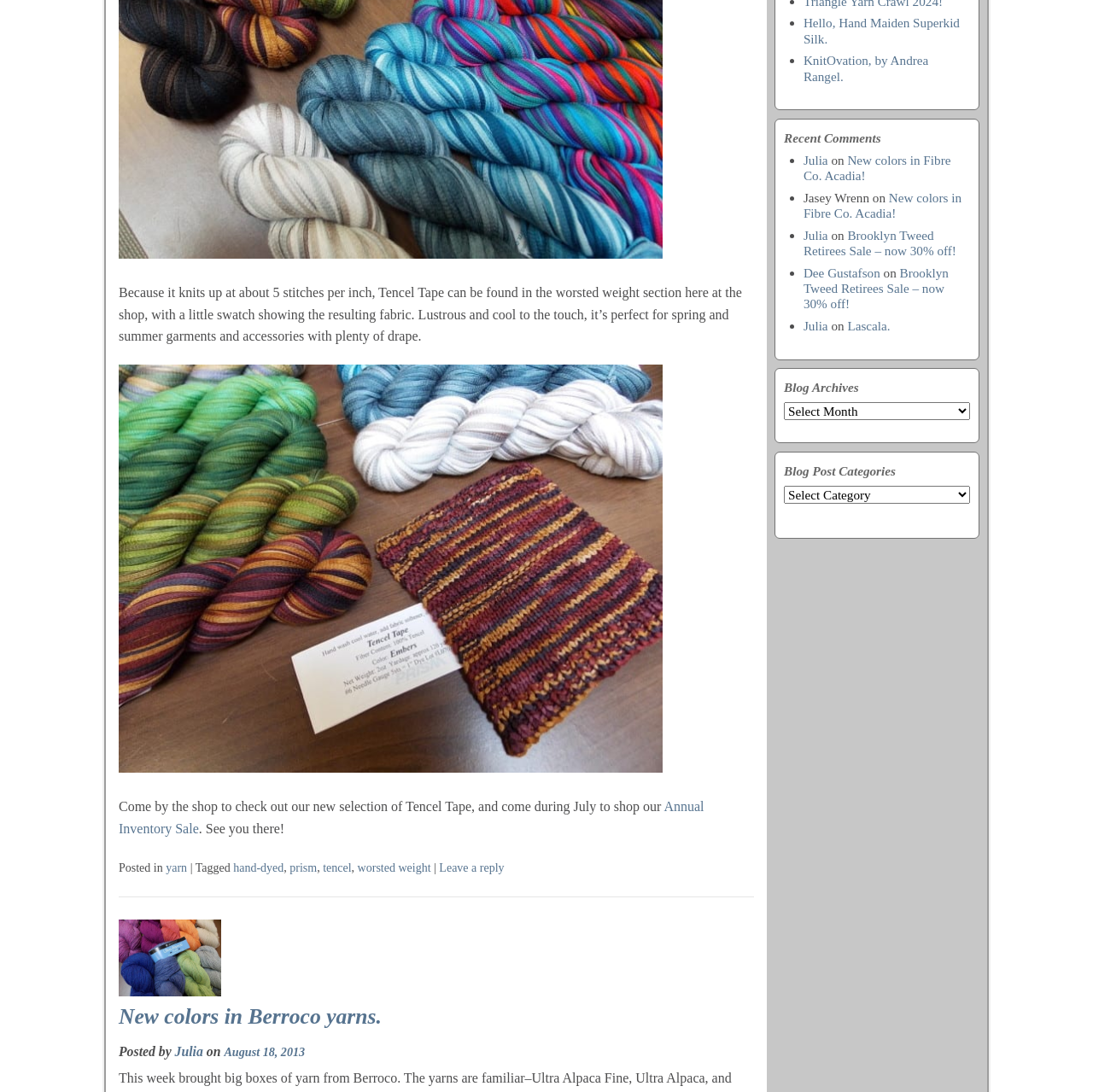Please find the bounding box coordinates of the clickable region needed to complete the following instruction: "Check out the Annual Inventory Sale". The bounding box coordinates must consist of four float numbers between 0 and 1, i.e., [left, top, right, bottom].

[0.109, 0.732, 0.644, 0.765]